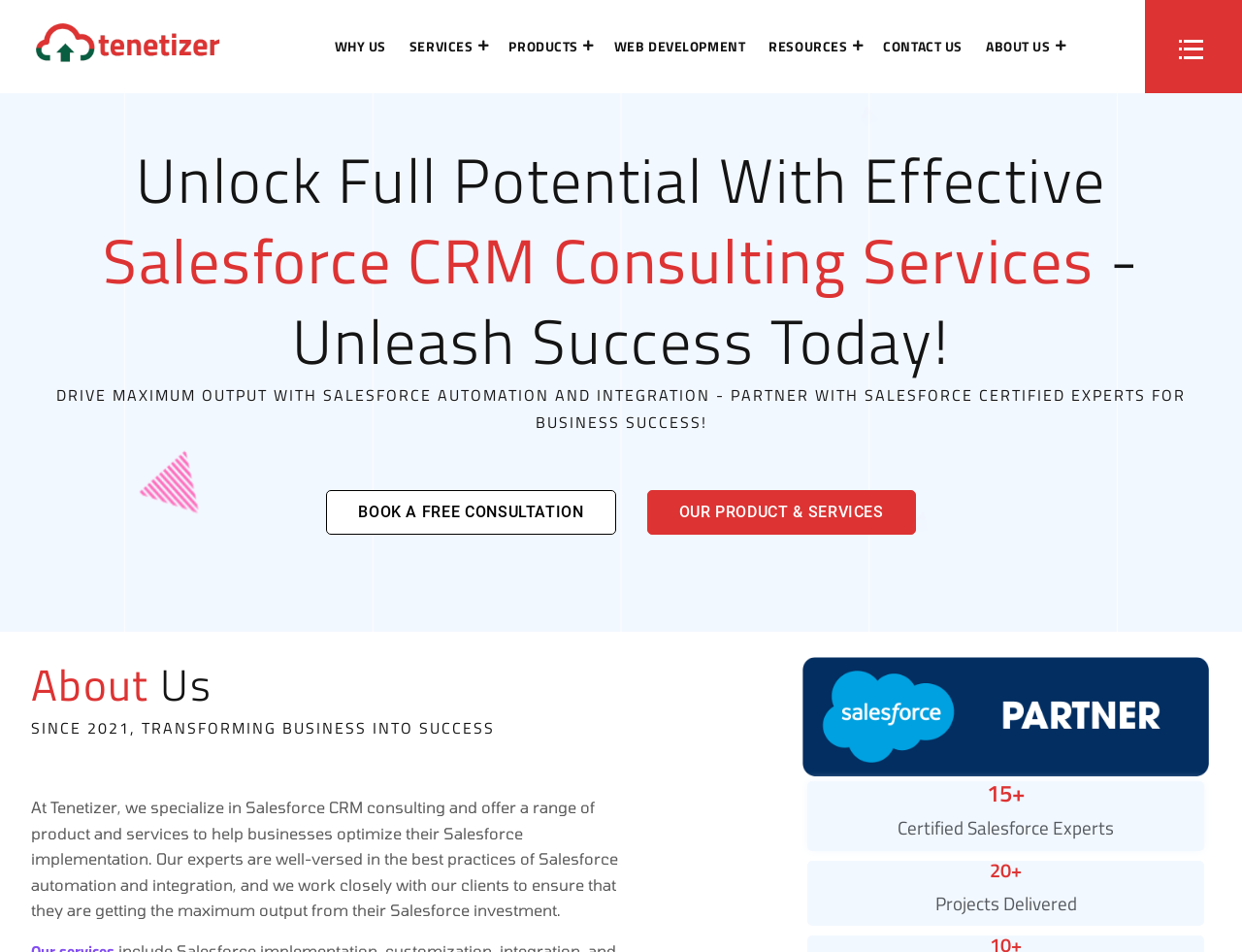Identify the bounding box coordinates necessary to click and complete the given instruction: "Click on the 'ABOUT US' link".

[0.784, 0.018, 0.865, 0.08]